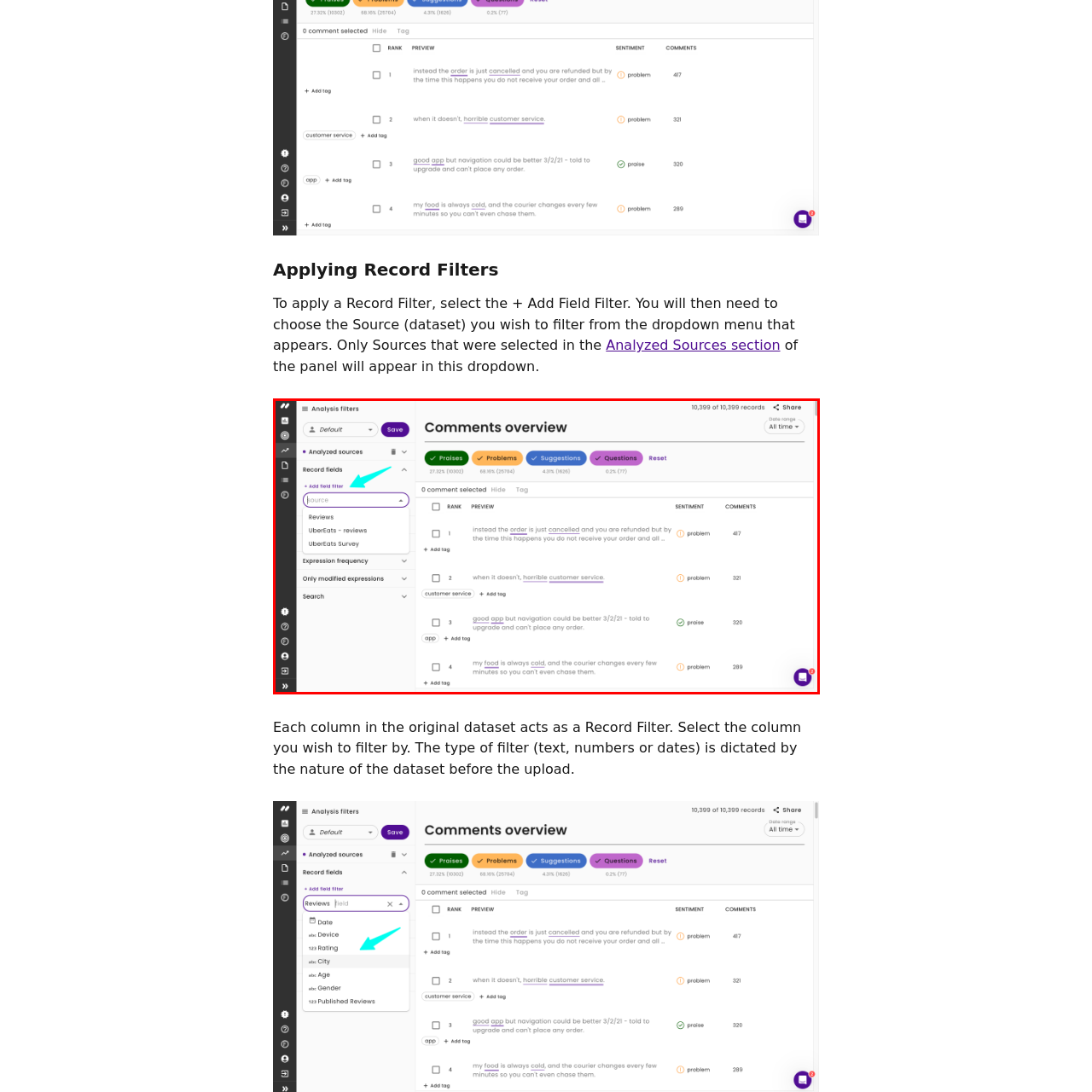What information is provided for each comment?
Look at the image within the red bounding box and respond with a single word or phrase.

Rank, preview, sentiment rating, and tags